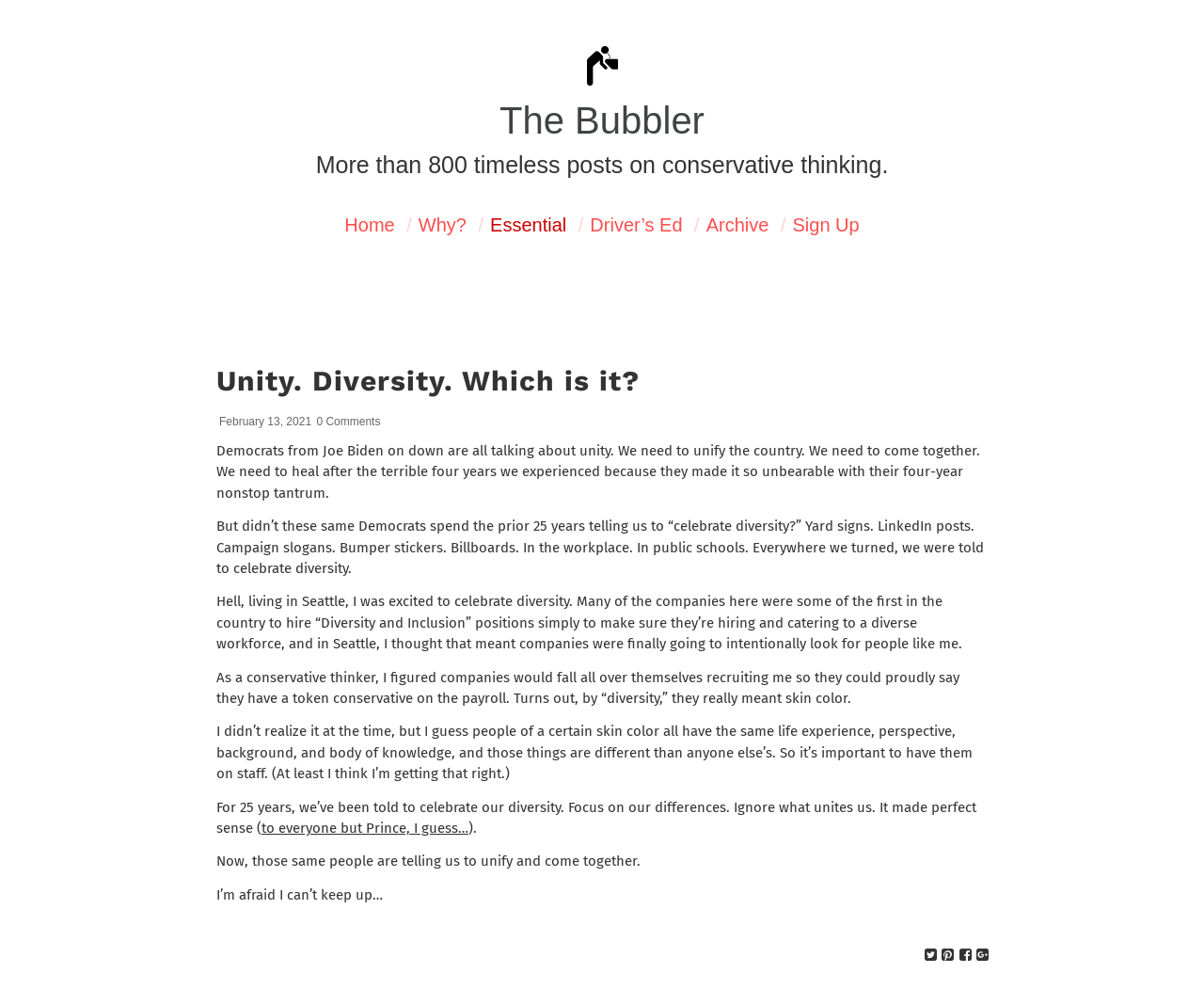Find the bounding box coordinates of the clickable region needed to perform the following instruction: "View the 'Archive'". The coordinates should be provided as four float numbers between 0 and 1, i.e., [left, top, right, bottom].

[0.581, 0.191, 0.644, 0.257]